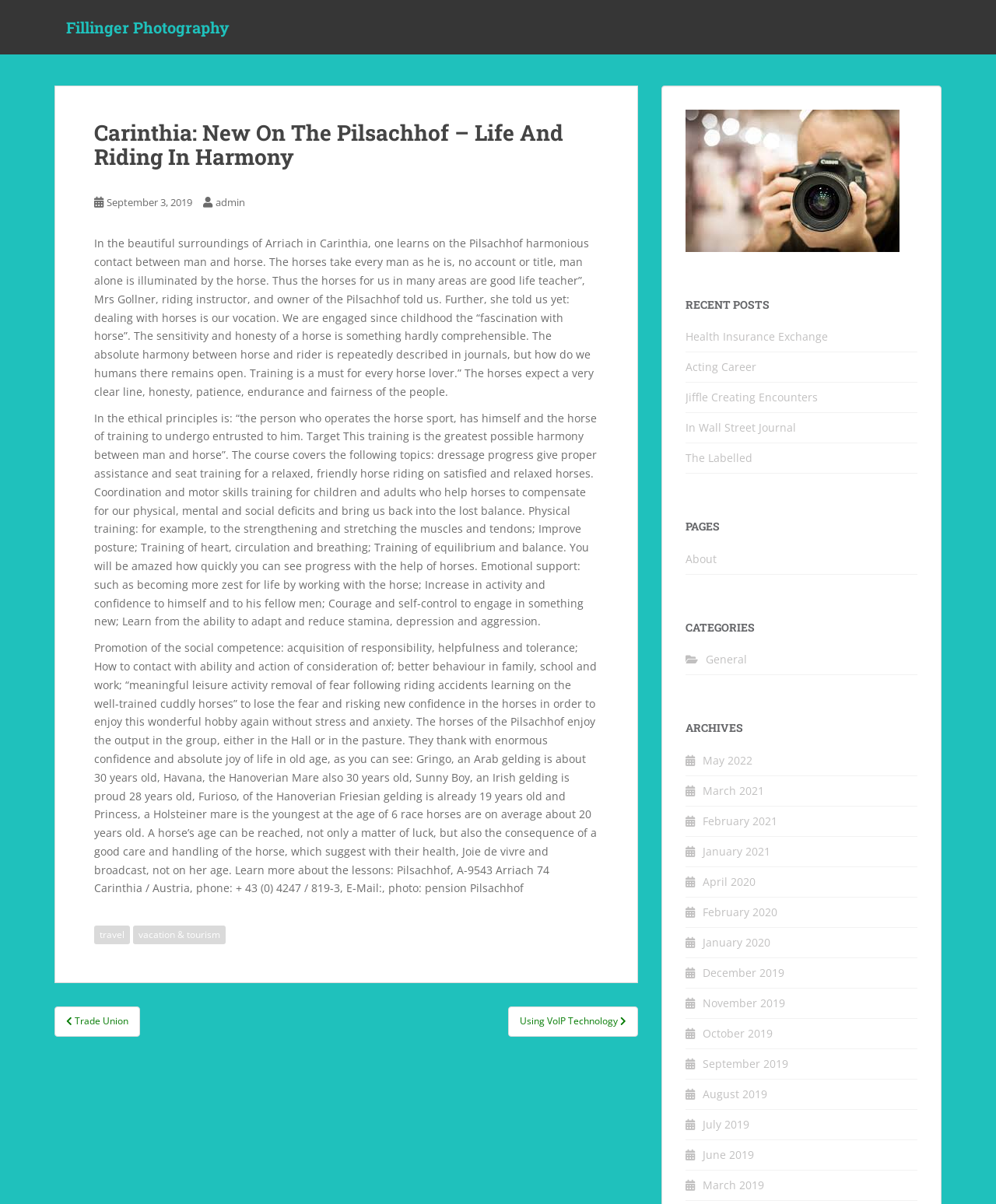Identify the bounding box coordinates for the element you need to click to achieve the following task: "Read the article about Carinthia". Provide the bounding box coordinates as four float numbers between 0 and 1, in the form [left, top, right, bottom].

[0.095, 0.196, 0.596, 0.331]